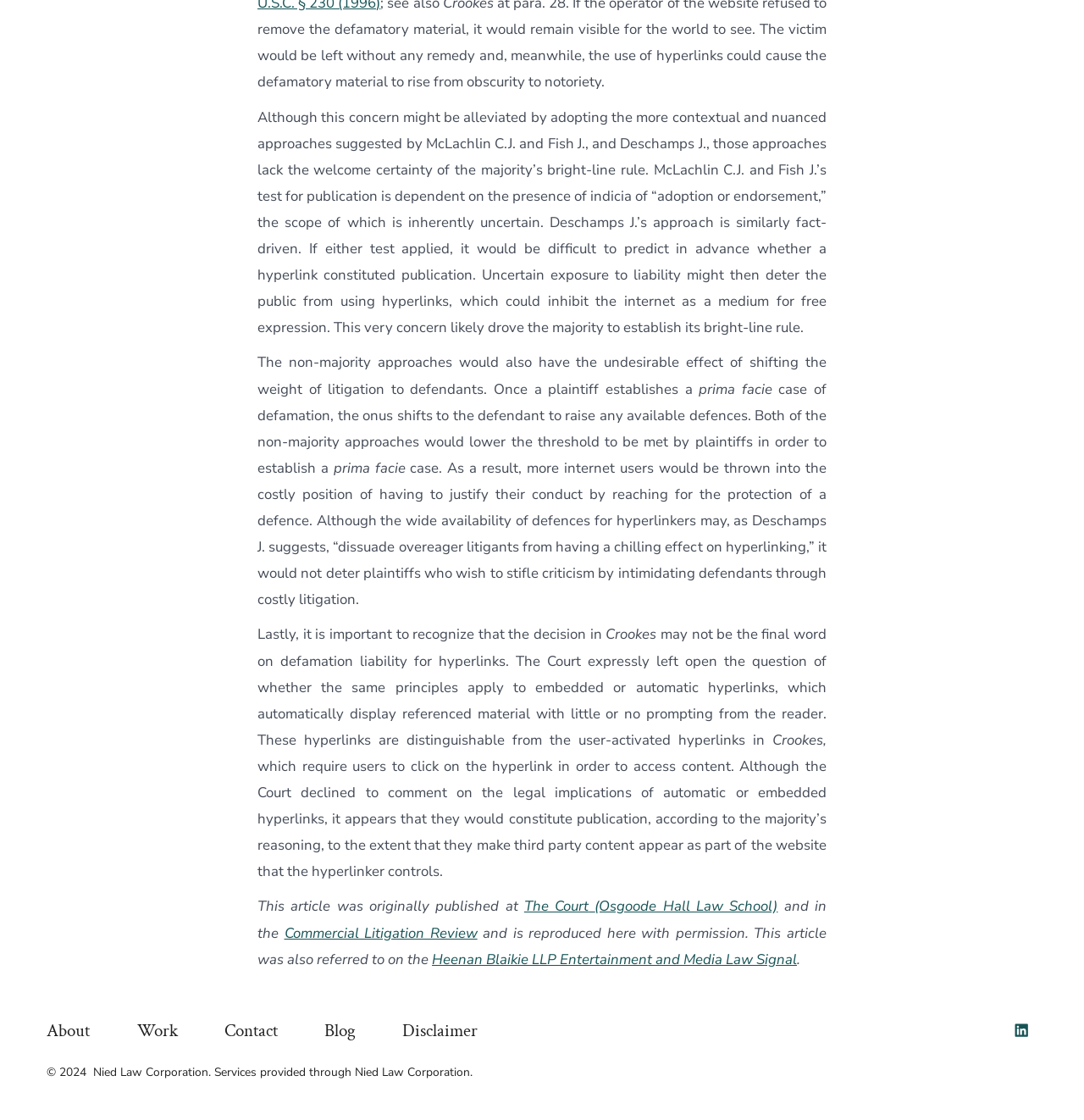Find the bounding box coordinates of the clickable element required to execute the following instruction: "Explore the 'POPULAR CATEGORIES' section". Provide the coordinates as four float numbers between 0 and 1, i.e., [left, top, right, bottom].

None